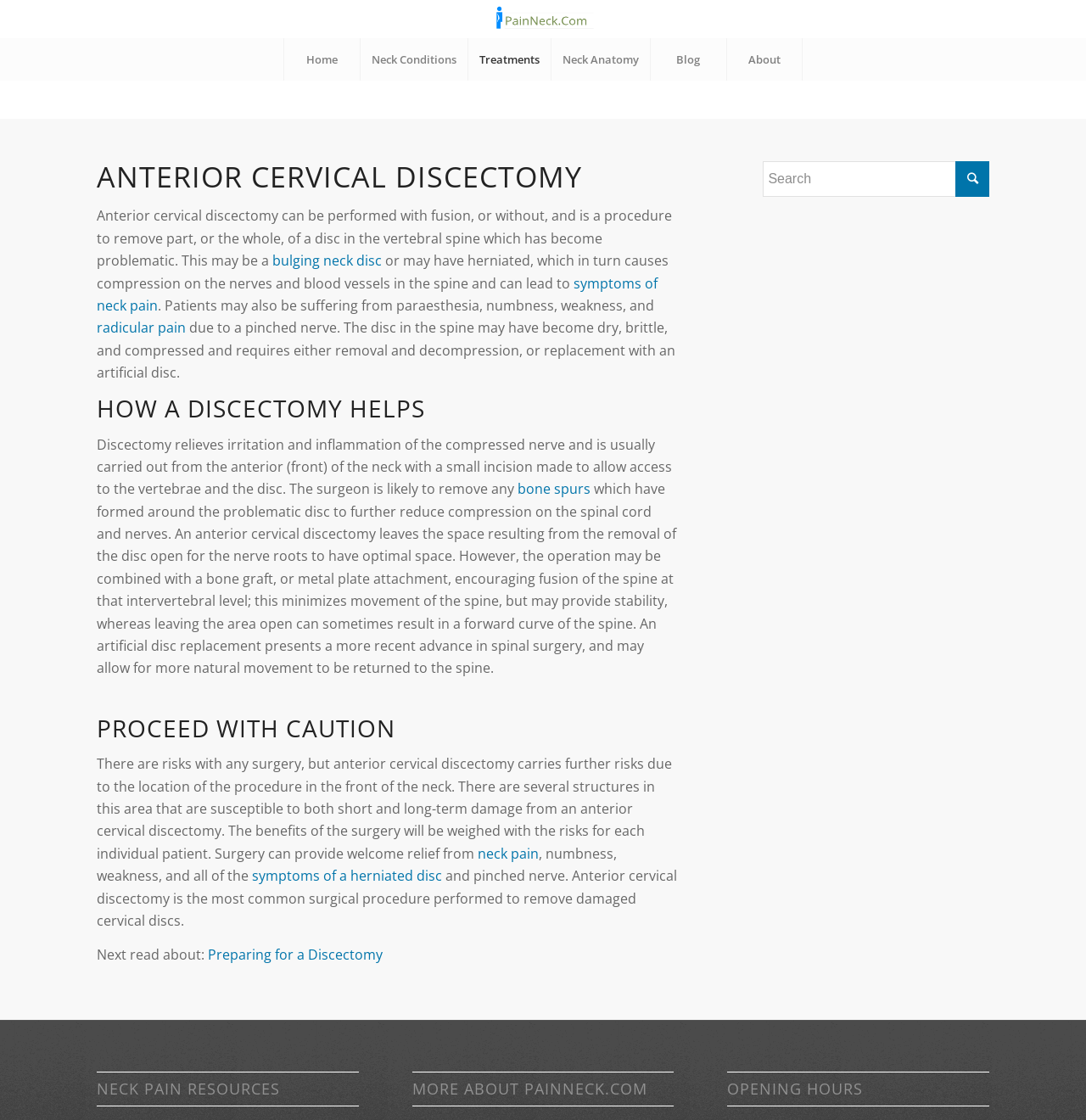Please indicate the bounding box coordinates for the clickable area to complete the following task: "Click on the 'Neck Anatomy' link". The coordinates should be specified as four float numbers between 0 and 1, i.e., [left, top, right, bottom].

[0.507, 0.034, 0.598, 0.072]